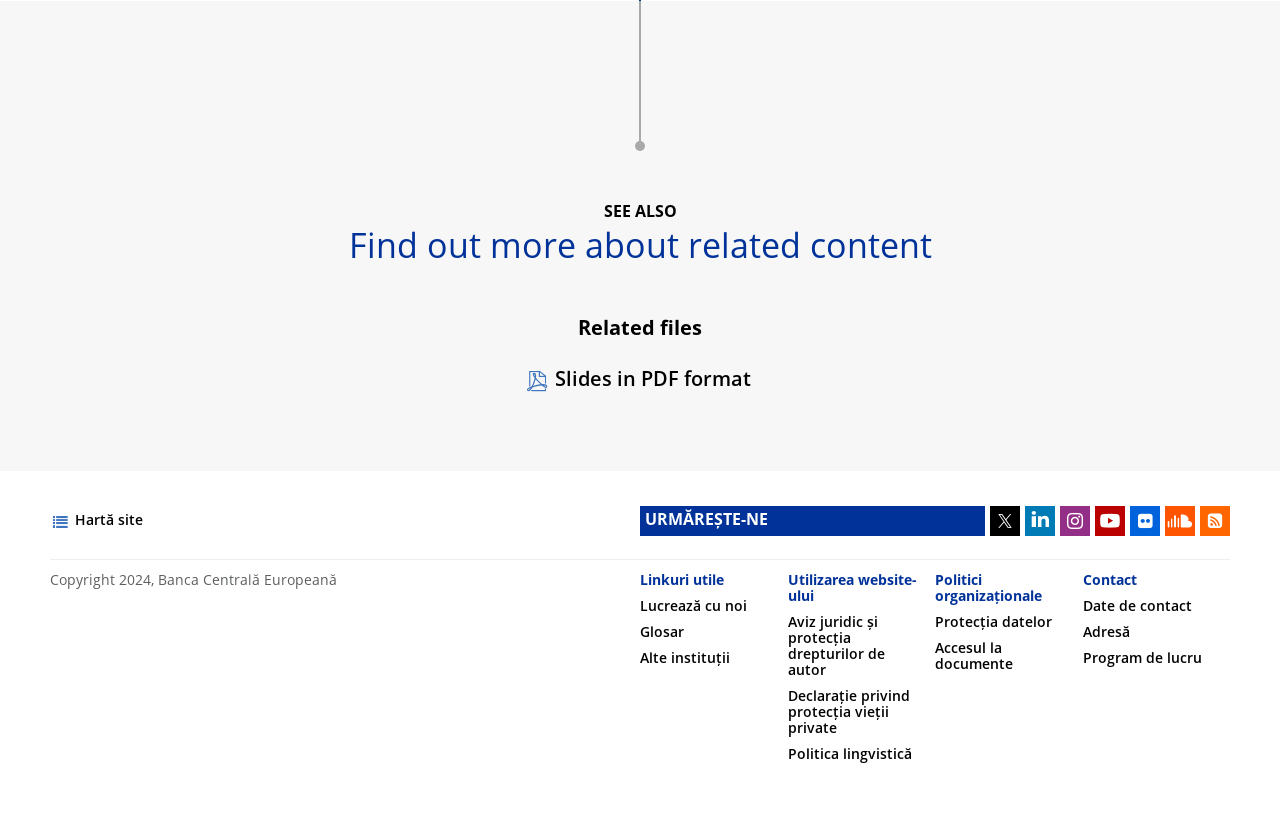Determine the bounding box coordinates of the clickable element to complete this instruction: "Follow us". Provide the coordinates in the format of four float numbers between 0 and 1, [left, top, right, bottom].

[0.5, 0.615, 0.77, 0.652]